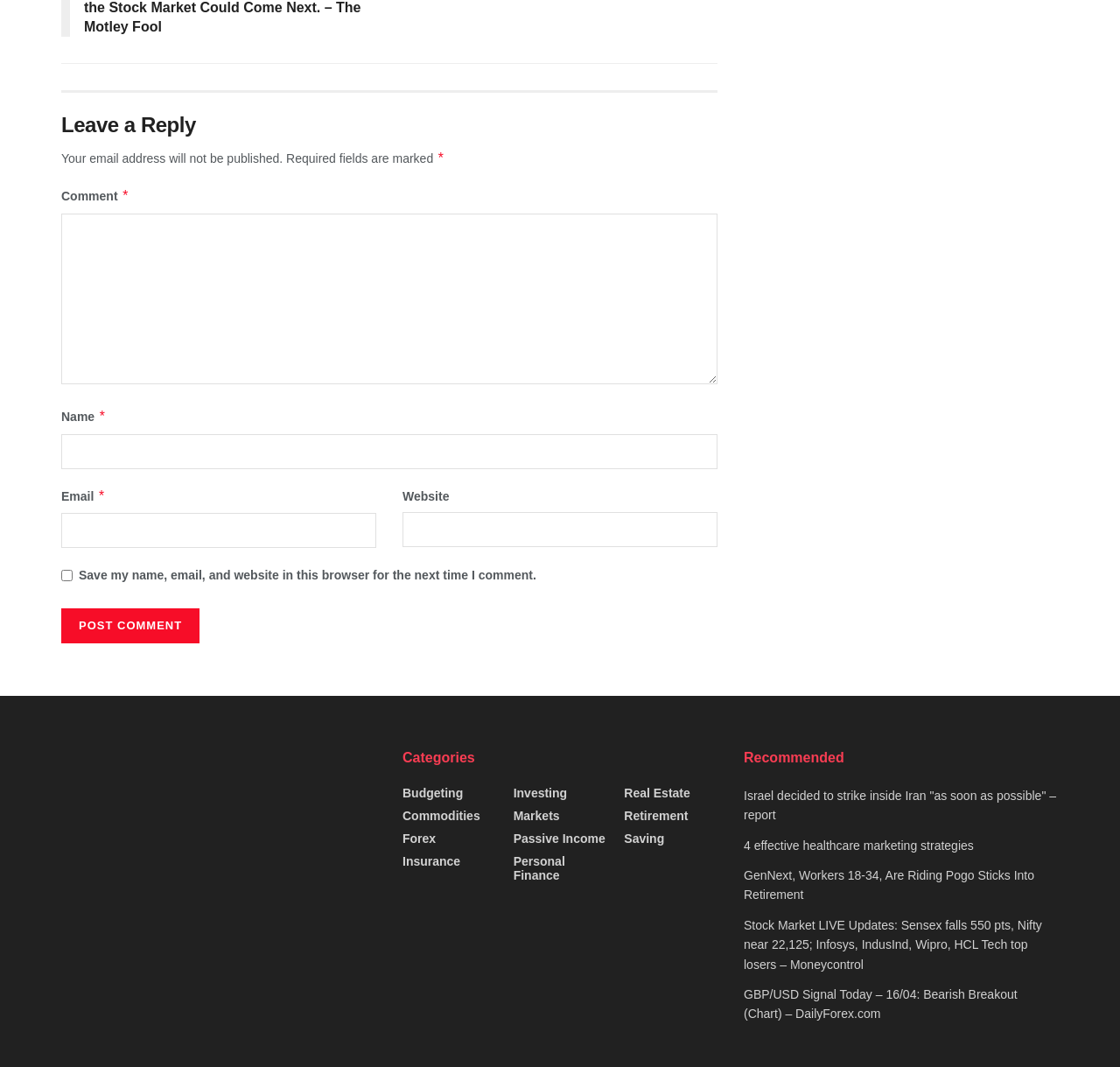Provide a brief response to the question below using one word or phrase:
How many categories are listed on the webpage?

8